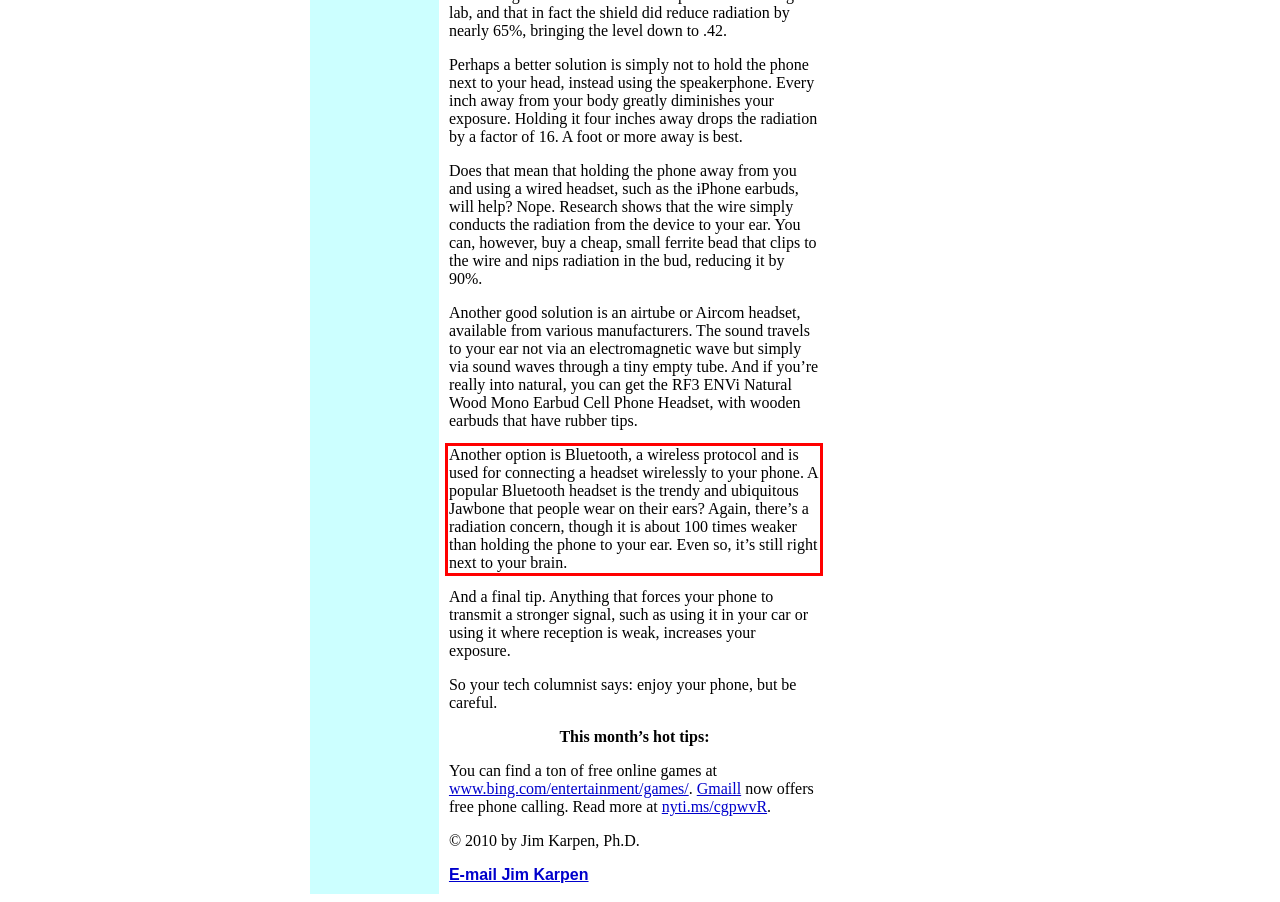By examining the provided screenshot of a webpage, recognize the text within the red bounding box and generate its text content.

Another option is Bluetooth, a wireless protocol and is used for connecting a headset wirelessly to your phone. A popular Bluetooth headset is the trendy and ubiquitous Jawbone that people wear on their ears? Again, there’s a radiation concern, though it is about 100 times weaker than holding the phone to your ear. Even so, it’s still right next to your brain.